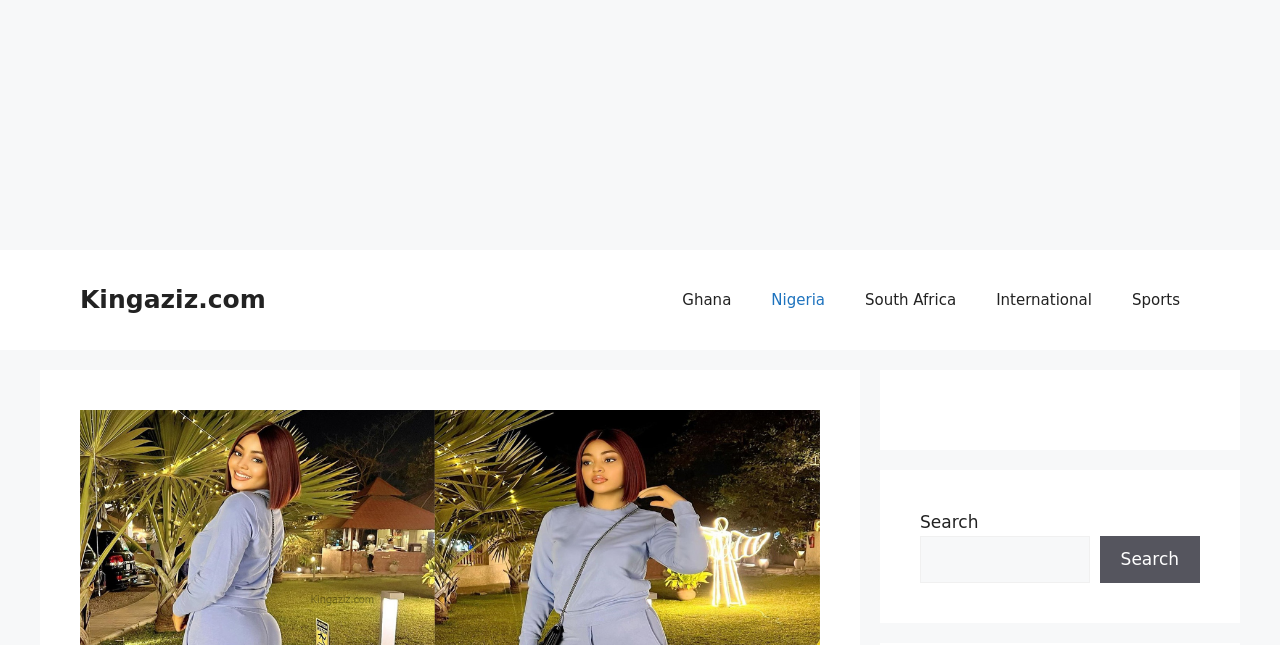Can you extract the headline from the webpage for me?

“Find Me Where Love And Wealth Resides” – Billionaire’s Wife, Regina Daniels, Makes A Solid Statement As She Drops New Stunning Photos